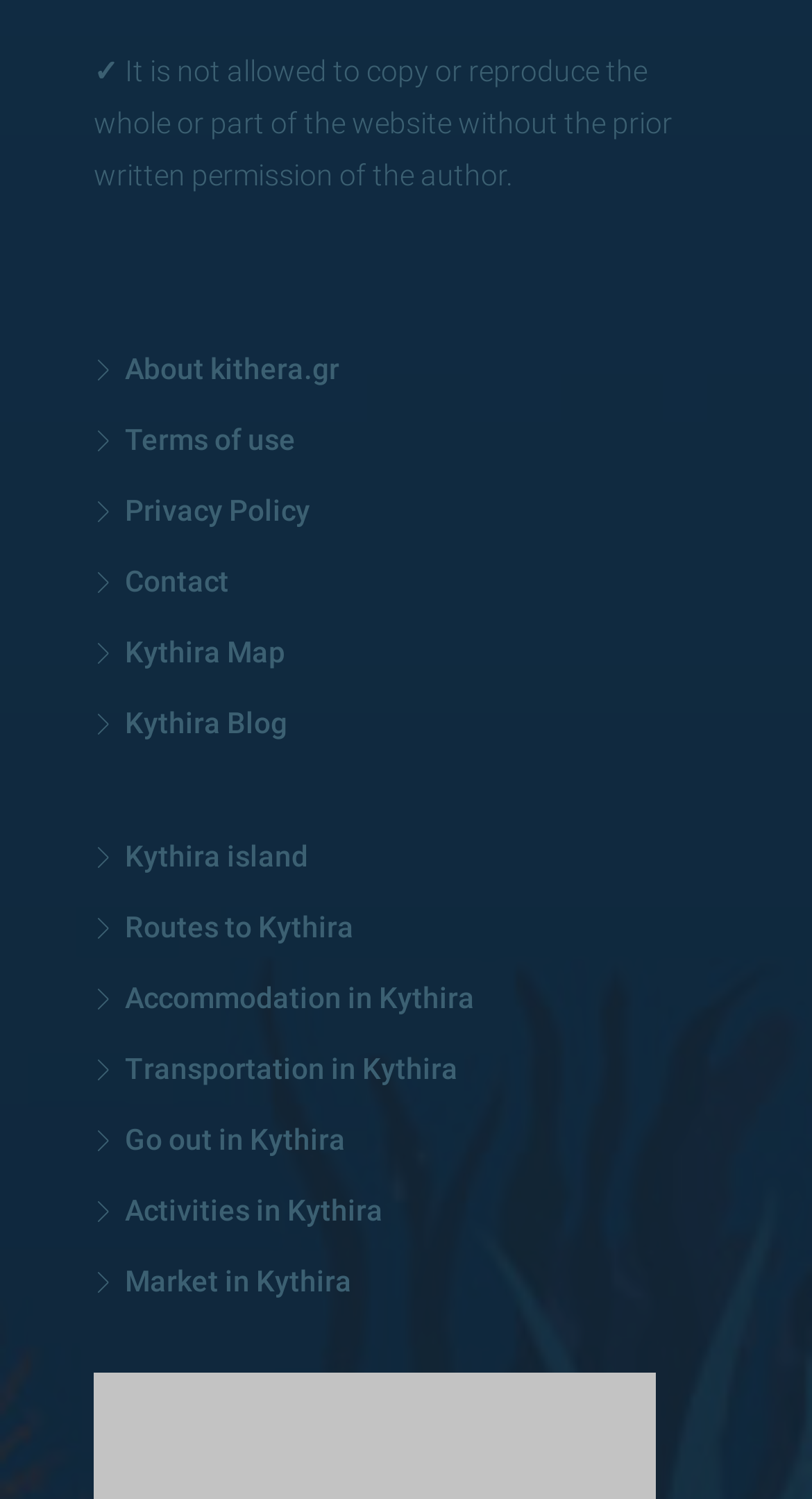What is the warning message at the top?
Look at the webpage screenshot and answer the question with a detailed explanation.

The message at the top, 'It is not allowed to copy or reproduce the whole or part of the website without the prior written permission of the author.', is a warning about copyright infringement, indicating that the content on the website is protected by copyright law.